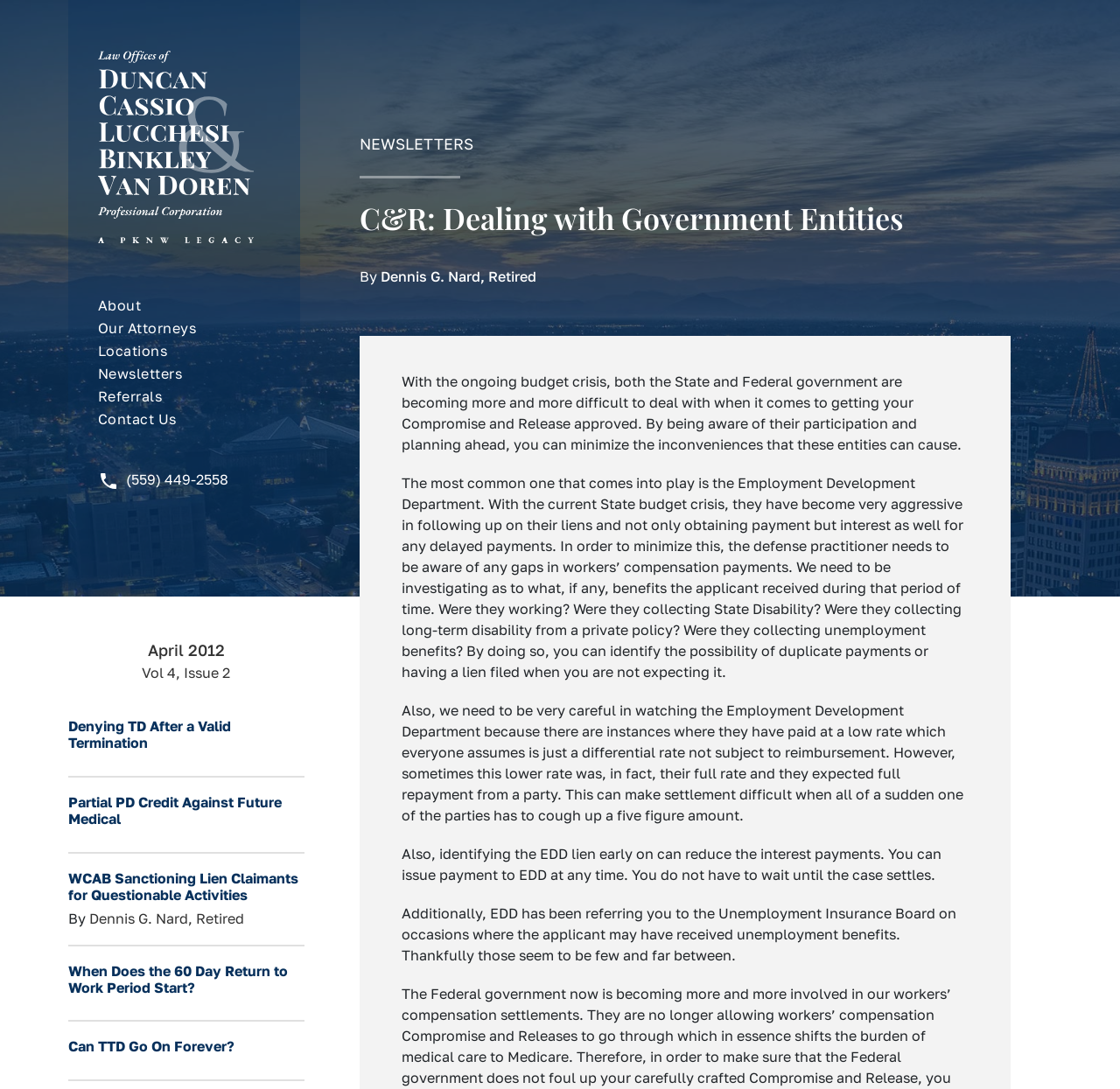Please locate the bounding box coordinates of the region I need to click to follow this instruction: "Click the 'Referrals' link".

[0.087, 0.356, 0.145, 0.372]